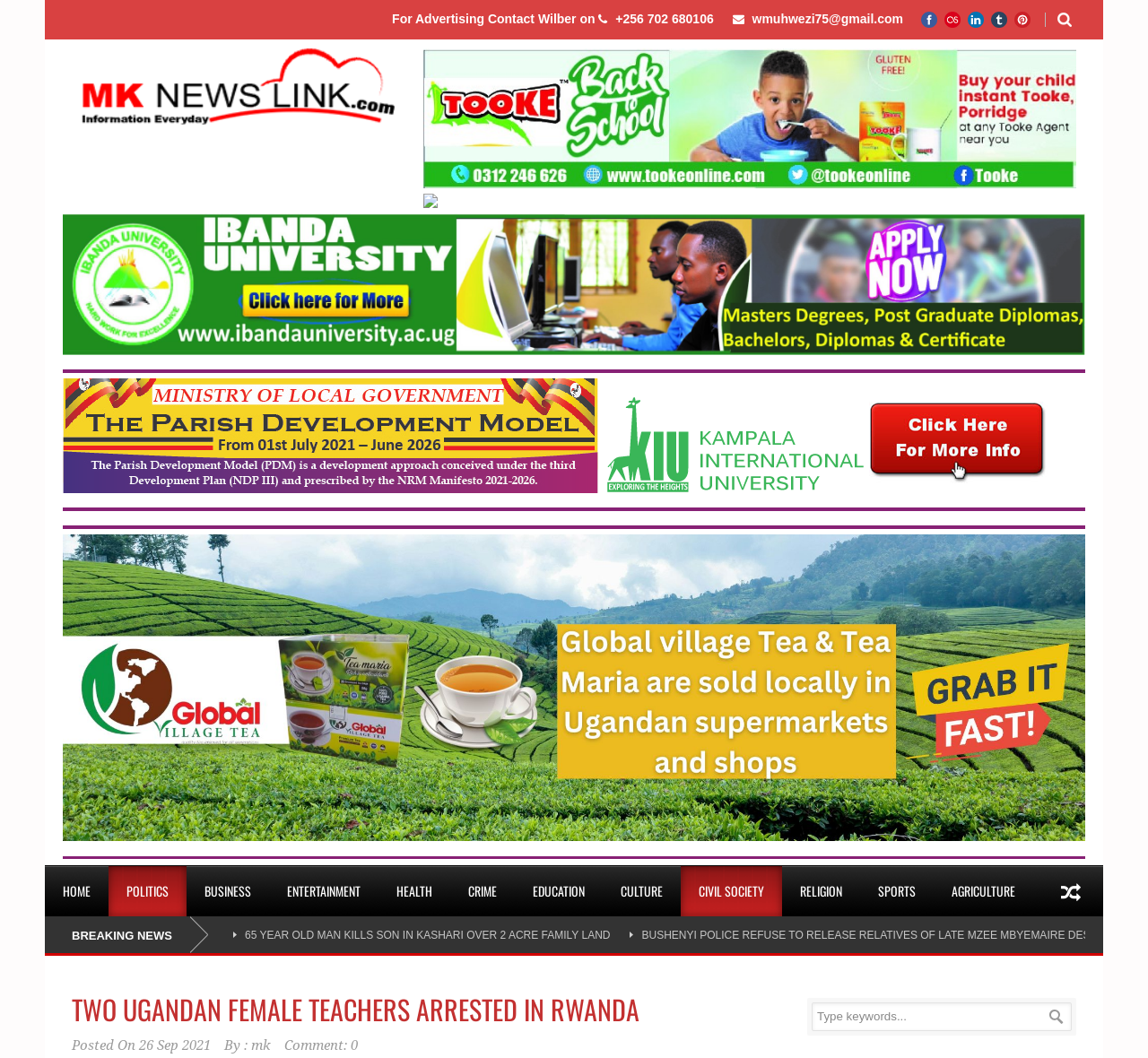Given the description "26 Sep 2021", determine the bounding box of the corresponding UI element.

[0.121, 0.981, 0.184, 0.996]